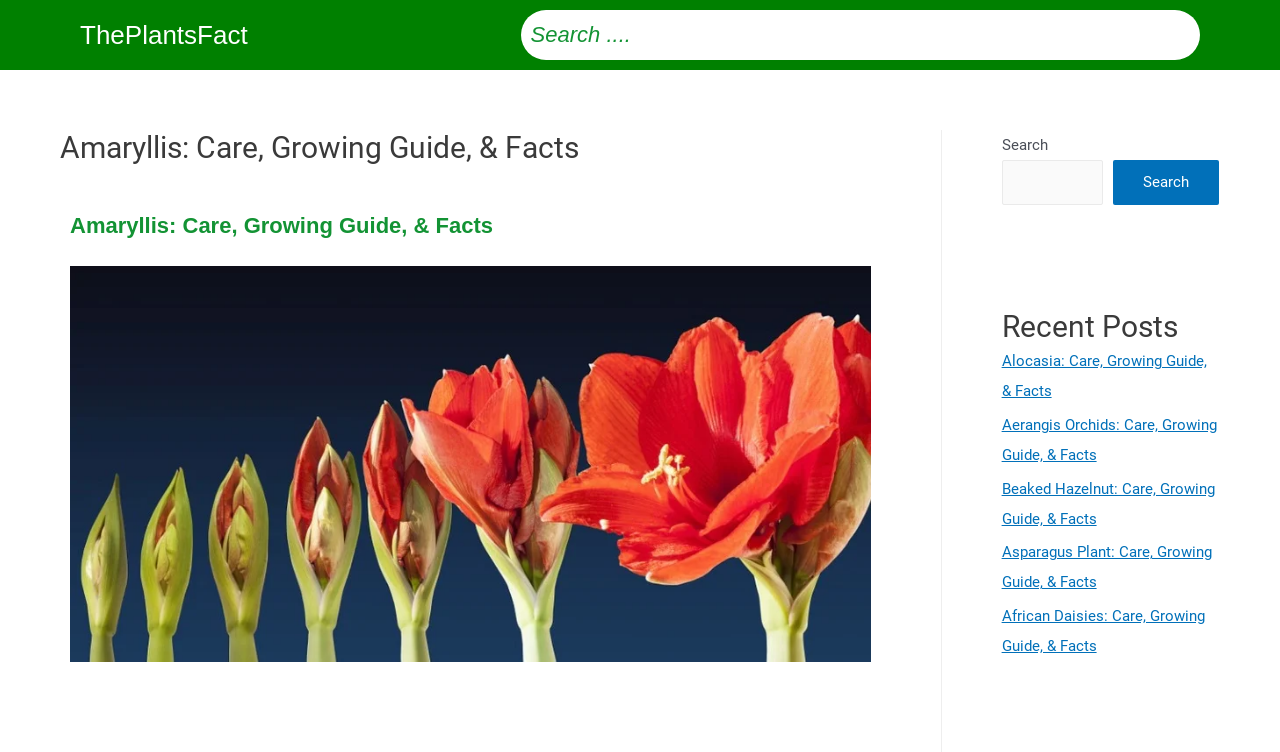Extract the top-level heading from the webpage and provide its text.

Amaryllis: Care, Growing Guide, & Facts